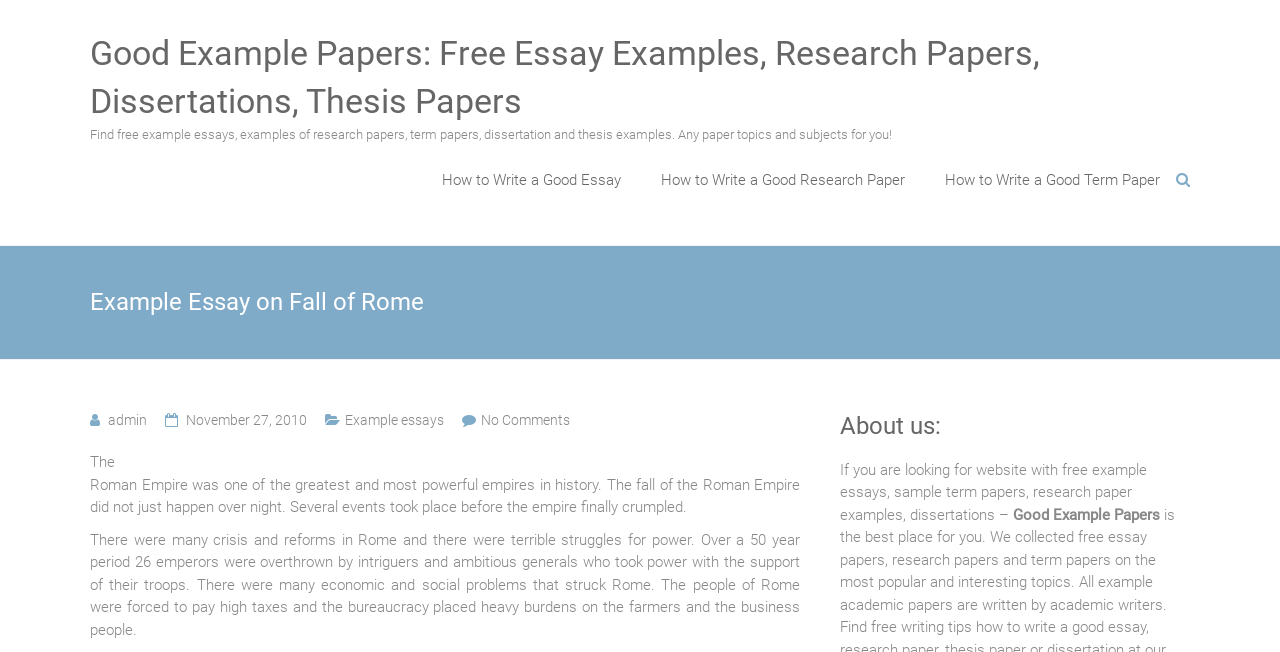Determine the bounding box coordinates for the element that should be clicked to follow this instruction: "Read 'Example Essay on Fall of Rome'". The coordinates should be given as four float numbers between 0 and 1, in the format [left, top, right, bottom].

[0.07, 0.438, 0.331, 0.49]